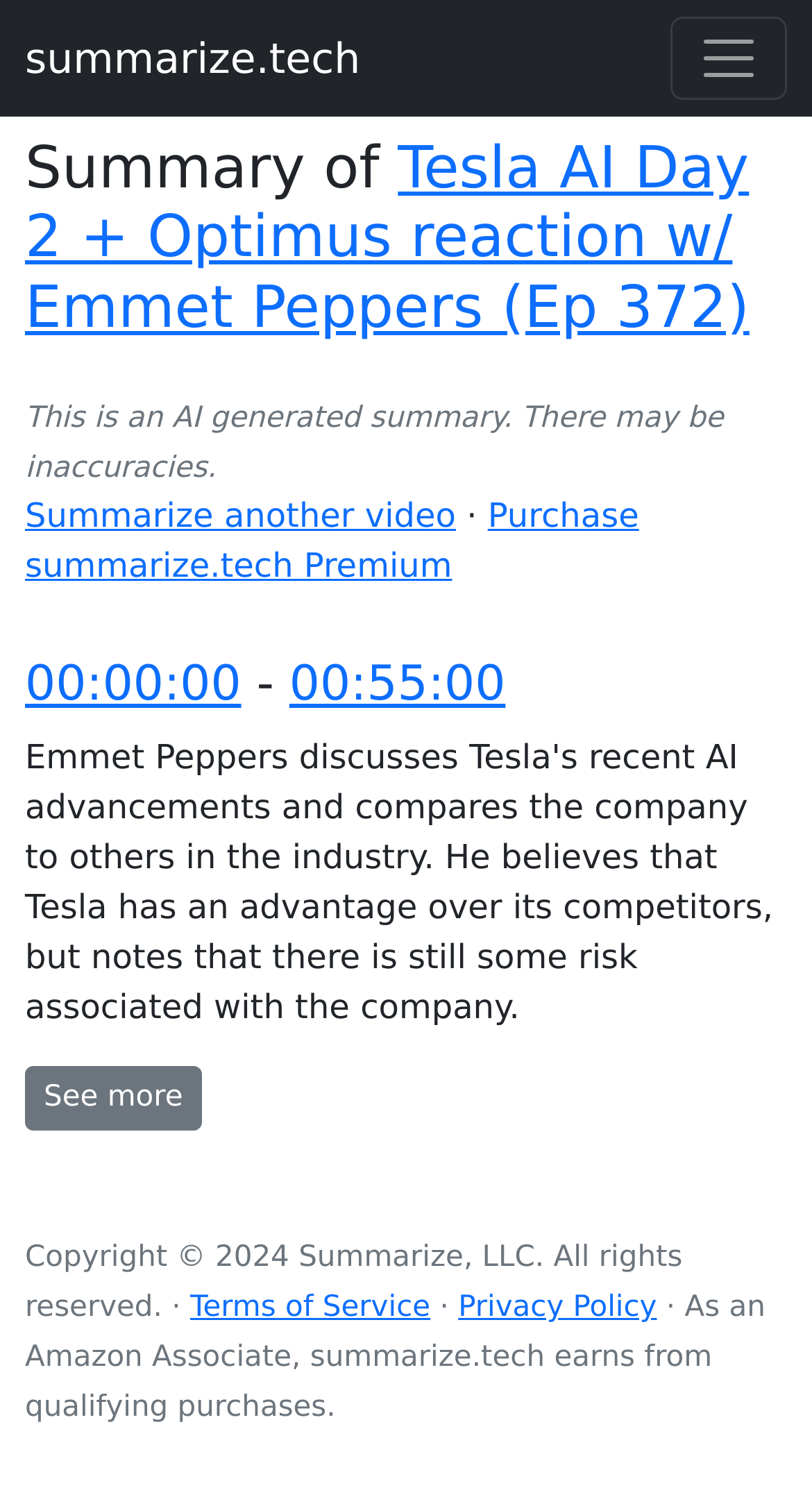Find the bounding box coordinates of the area that needs to be clicked in order to achieve the following instruction: "Purchase summarize.tech Premium". The coordinates should be specified as four float numbers between 0 and 1, i.e., [left, top, right, bottom].

[0.031, 0.331, 0.787, 0.391]